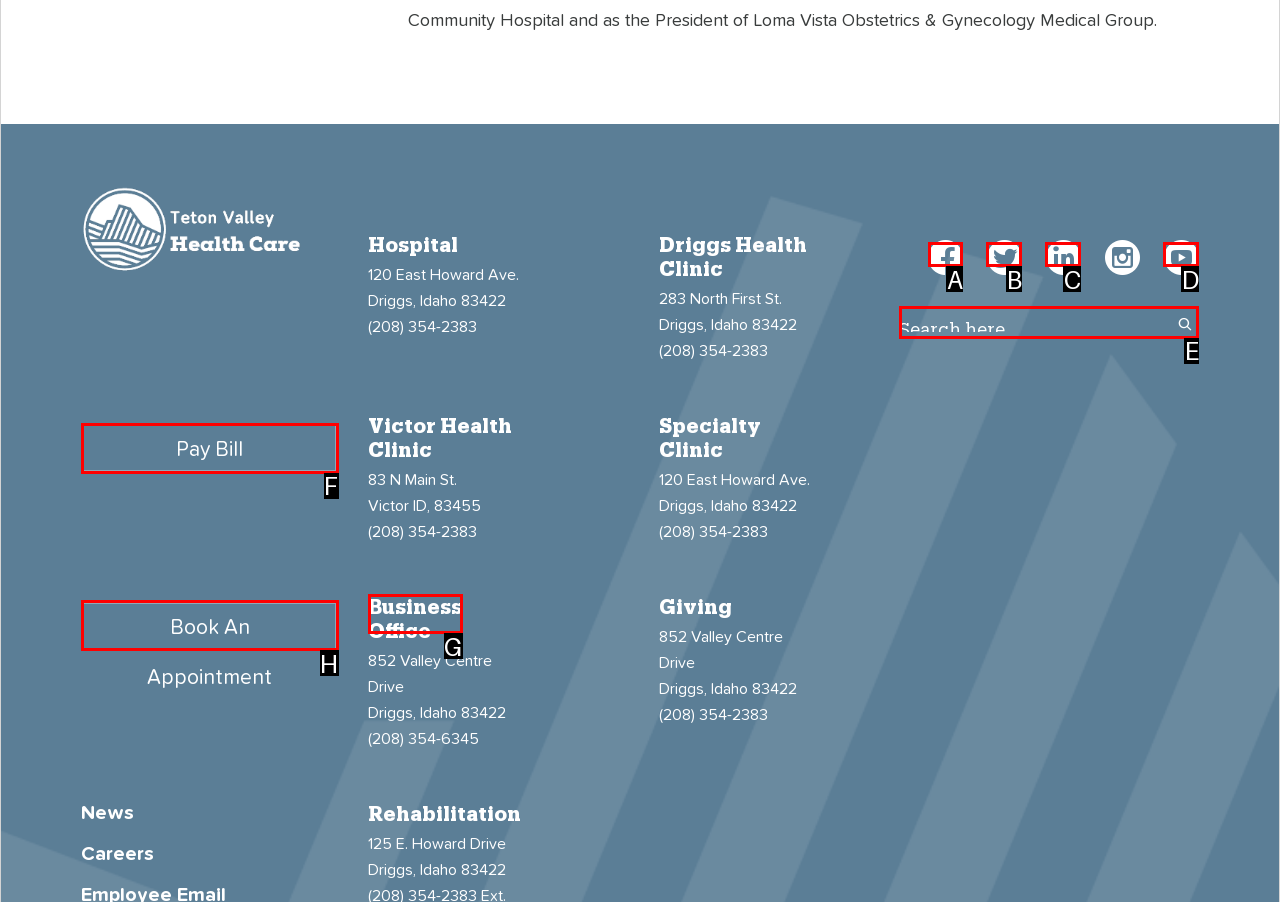To complete the task: Click on the Facebook link, select the appropriate UI element to click. Respond with the letter of the correct option from the given choices.

A